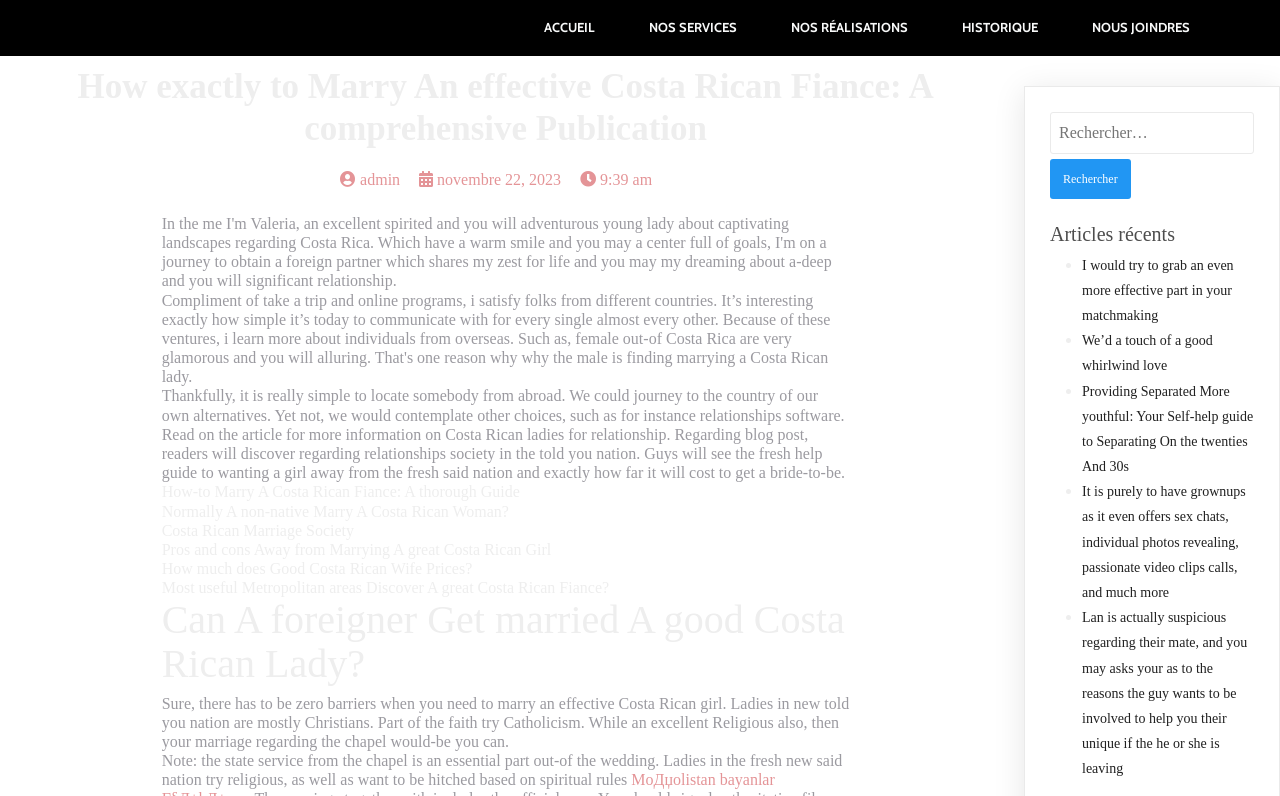Using the description: "9:39 am", identify the bounding box of the corresponding UI element in the screenshot.

[0.453, 0.214, 0.509, 0.236]